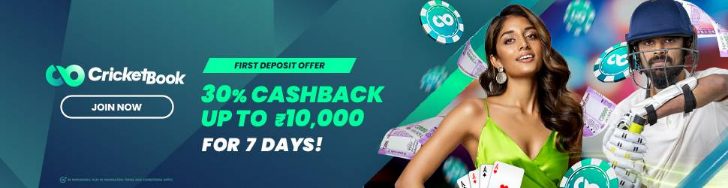Utilize the details in the image to thoroughly answer the following question: What is the maximum cashback amount?

The caption states that the cashback offer is capped at ₹10,000 for seven days, indicating the maximum amount that can be received as cashback.